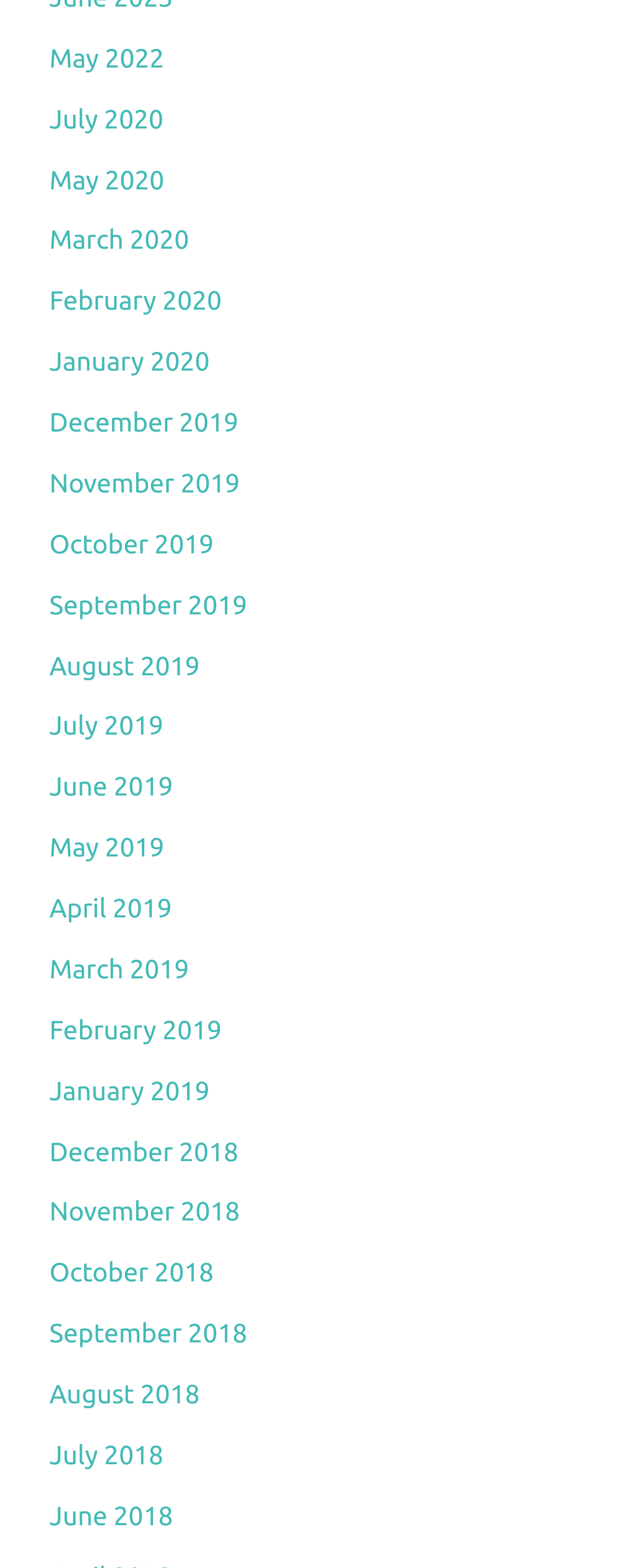Please find the bounding box coordinates of the section that needs to be clicked to achieve this instruction: "view September 2019".

[0.077, 0.377, 0.385, 0.396]